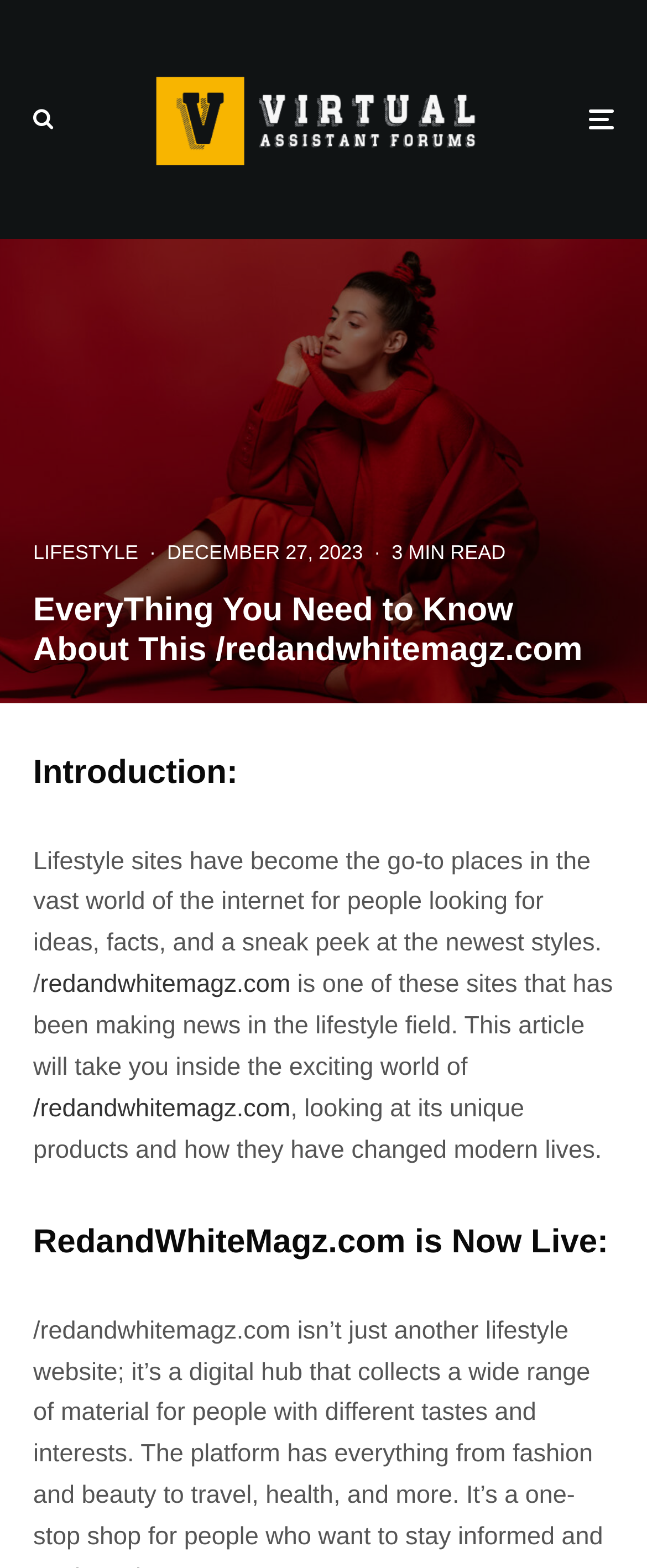Create an elaborate caption that covers all aspects of the webpage.

The webpage is about Virtual Assistance and features an article titled "EveryThing You Need to Know About This /redandwhitemagz.com". At the top left, there is a small icon represented by '\uf002'. Next to it, there is a link to "Virtual Assistant Forums" accompanied by an image with the same name. On the top right, there is another link with no text.

Below the top section, there is a large image that spans the entire width of the page, displaying the website's logo '/redandwhitemagz.com'. Underneath the image, there are several sections. On the left, there is a link to "LIFESTYLE" followed by a separator character '·' and a timestamp "DECEMBER 27, 2023". To the right of the timestamp, there is a text indicating "3 MIN READ".

The main content of the article is divided into two sections. The first section has a heading "Introduction:" and discusses the importance of lifestyle sites on the internet. It mentions that /redandwhitemagz.com is one of these sites that has been making news in the lifestyle field. The second section has a heading "RedandWhiteMagz.com is Now Live:" and appears to discuss the unique products and impact of the website on modern lives. Throughout the article, there are links to /redandwhitemagz.com.